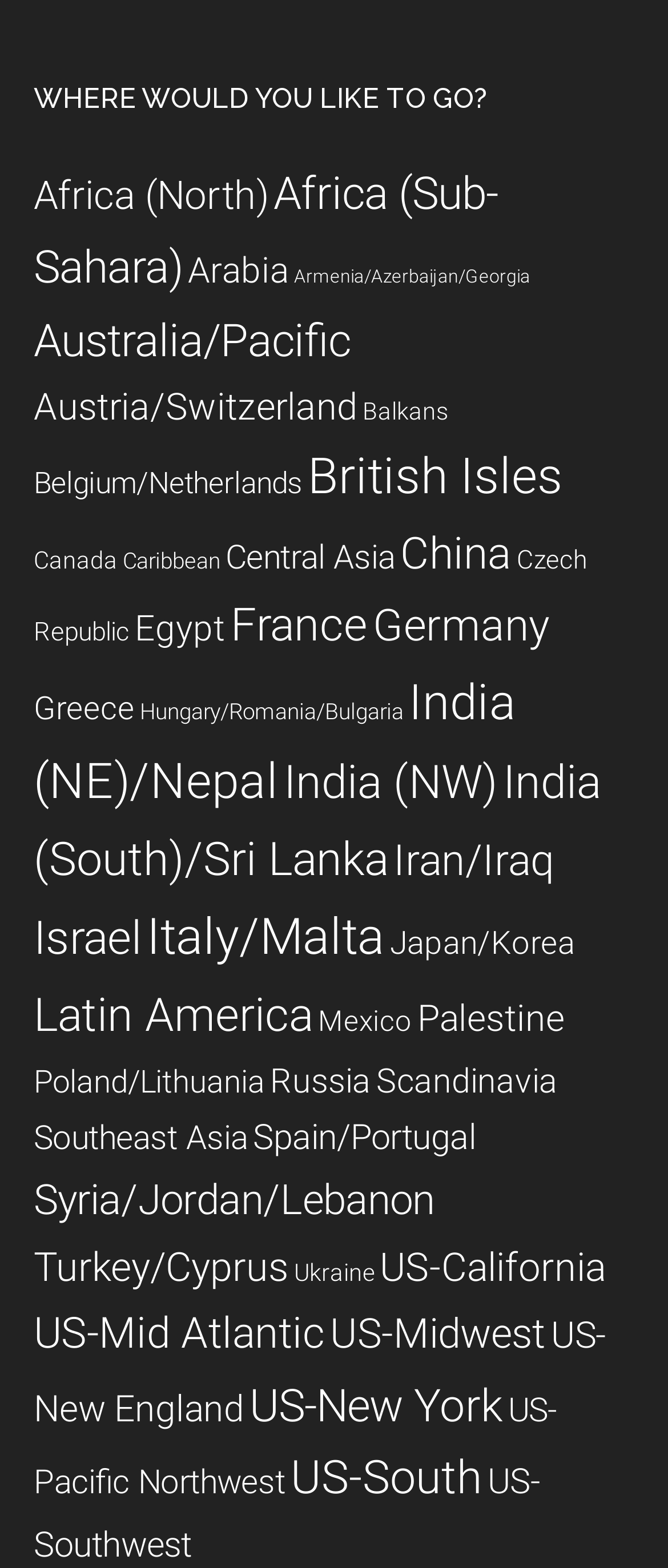Locate the bounding box coordinates of the area that needs to be clicked to fulfill the following instruction: "Learn about US-California". The coordinates should be in the format of four float numbers between 0 and 1, namely [left, top, right, bottom].

[0.568, 0.794, 0.906, 0.823]